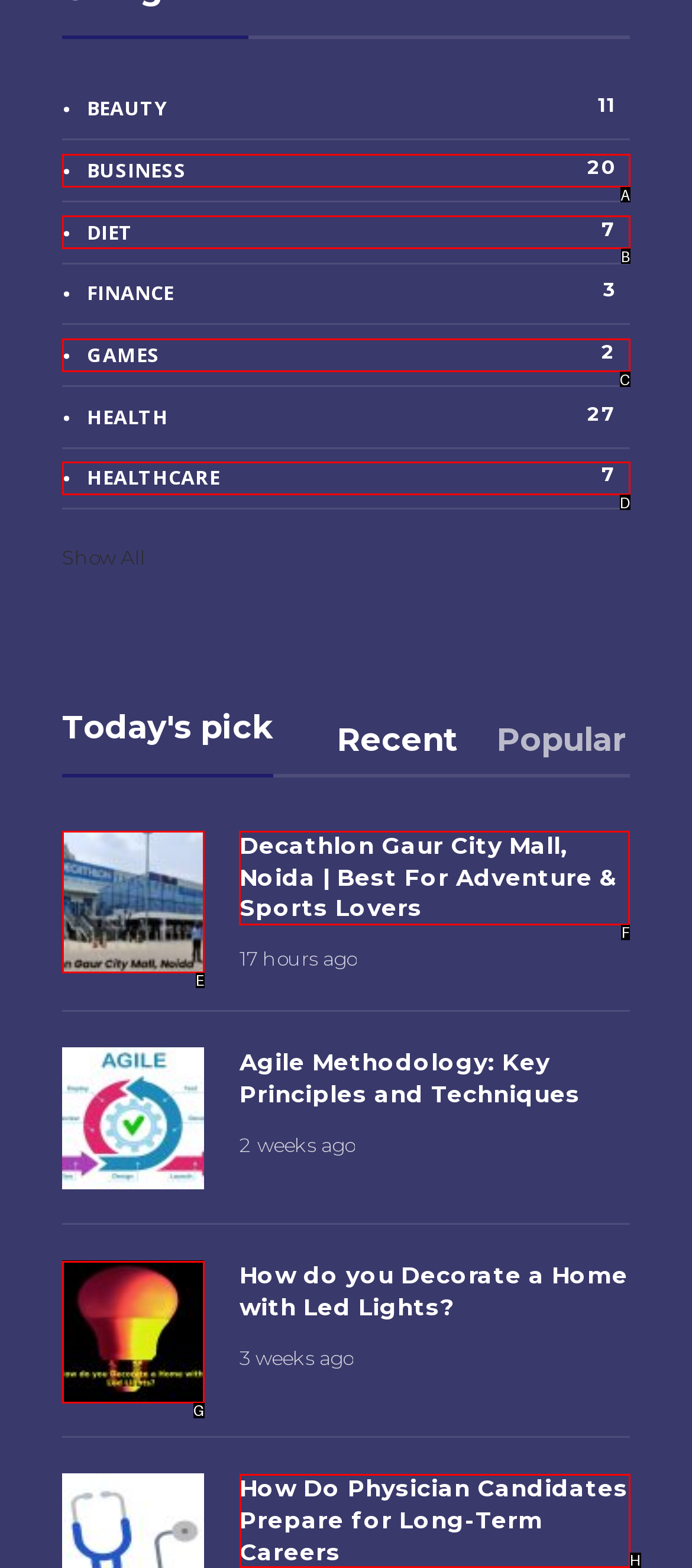Choose the letter of the option you need to click to Click on the 'Decathlon Gaur City Mall, Noida | Best For Adventure & Sports Lovers' link. Answer with the letter only.

F